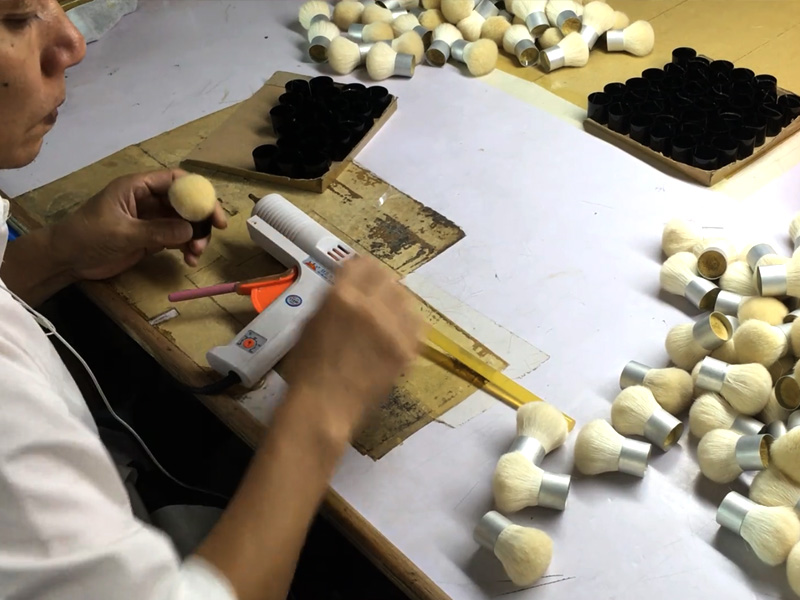What is visible in the background?
Please provide a single word or phrase based on the screenshot.

Black plastic holders